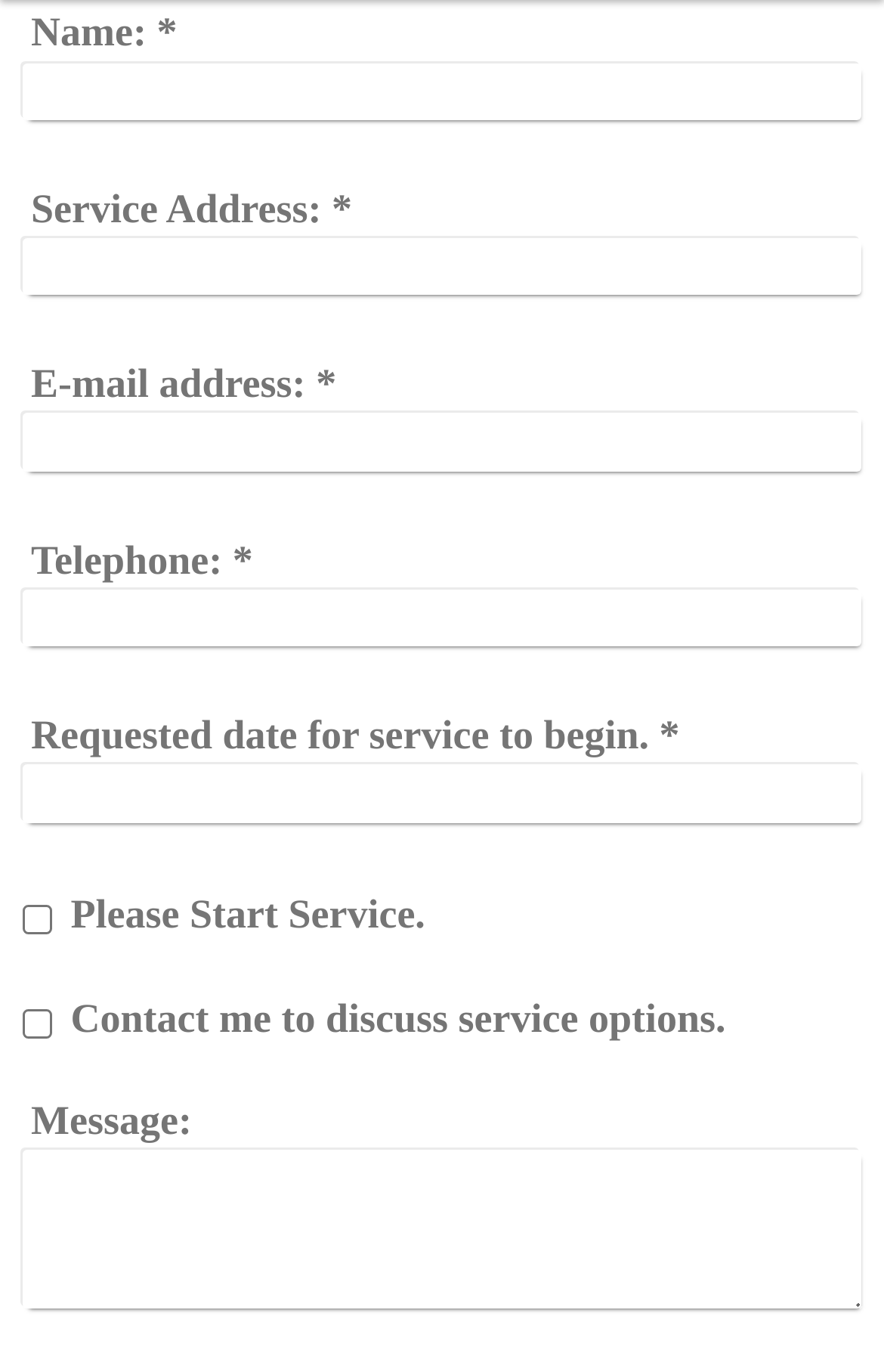Given the following UI element description: "parent_node: Telephone: * name="mod-form-965638011-text-118819929"", find the bounding box coordinates in the webpage screenshot.

[0.026, 0.43, 0.974, 0.471]